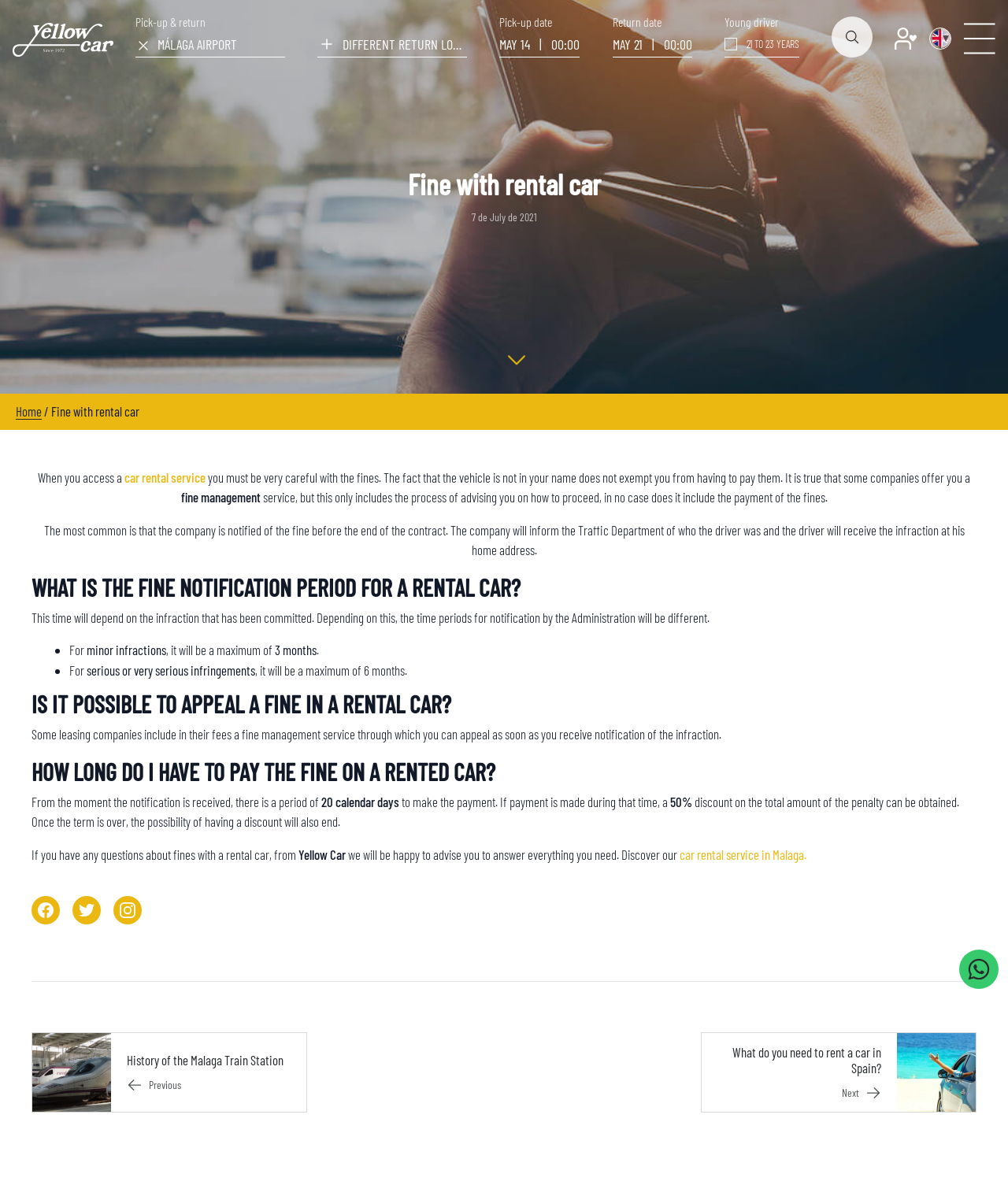Determine the bounding box coordinates of the region to click in order to accomplish the following instruction: "Toggle navigation". Provide the coordinates as four float numbers between 0 and 1, specifically [left, top, right, bottom].

[0.956, 0.019, 0.988, 0.046]